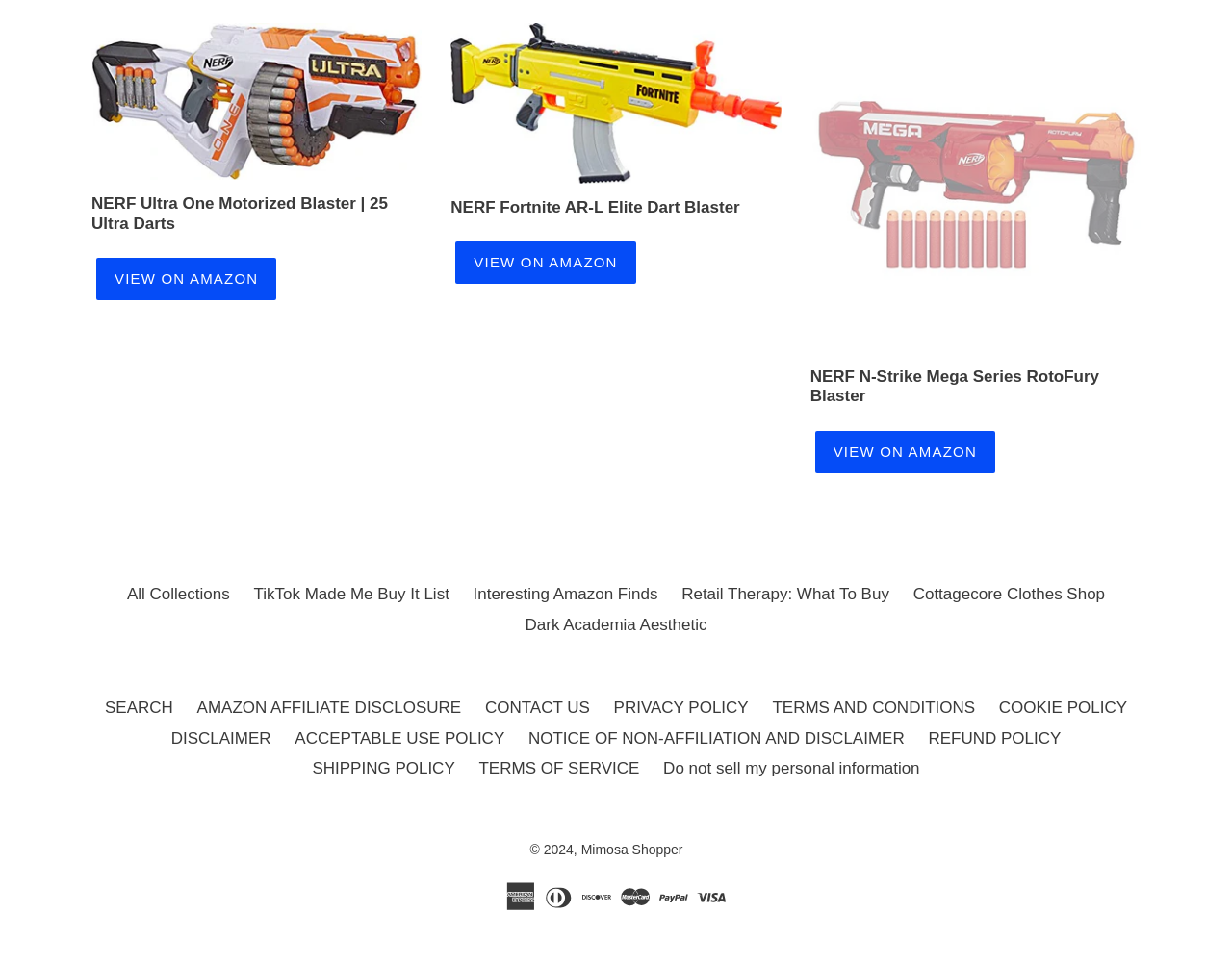Locate the bounding box coordinates of the UI element described by: "DISCLAIMER". Provide the coordinates as four float numbers between 0 and 1, formatted as [left, top, right, bottom].

[0.139, 0.756, 0.22, 0.775]